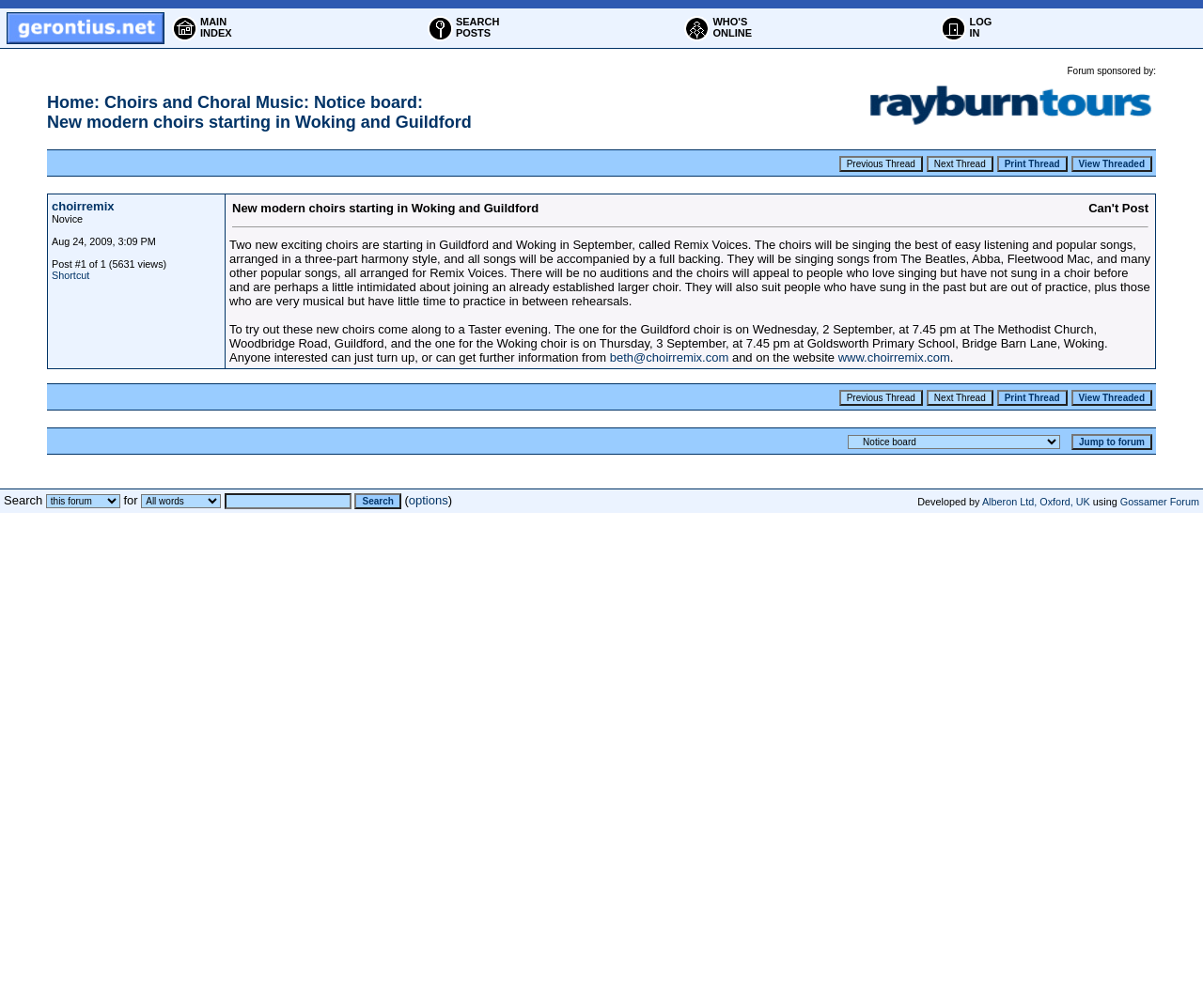Pinpoint the bounding box coordinates for the area that should be clicked to perform the following instruction: "Click the 'Main Index' link".

[0.166, 0.015, 0.193, 0.038]